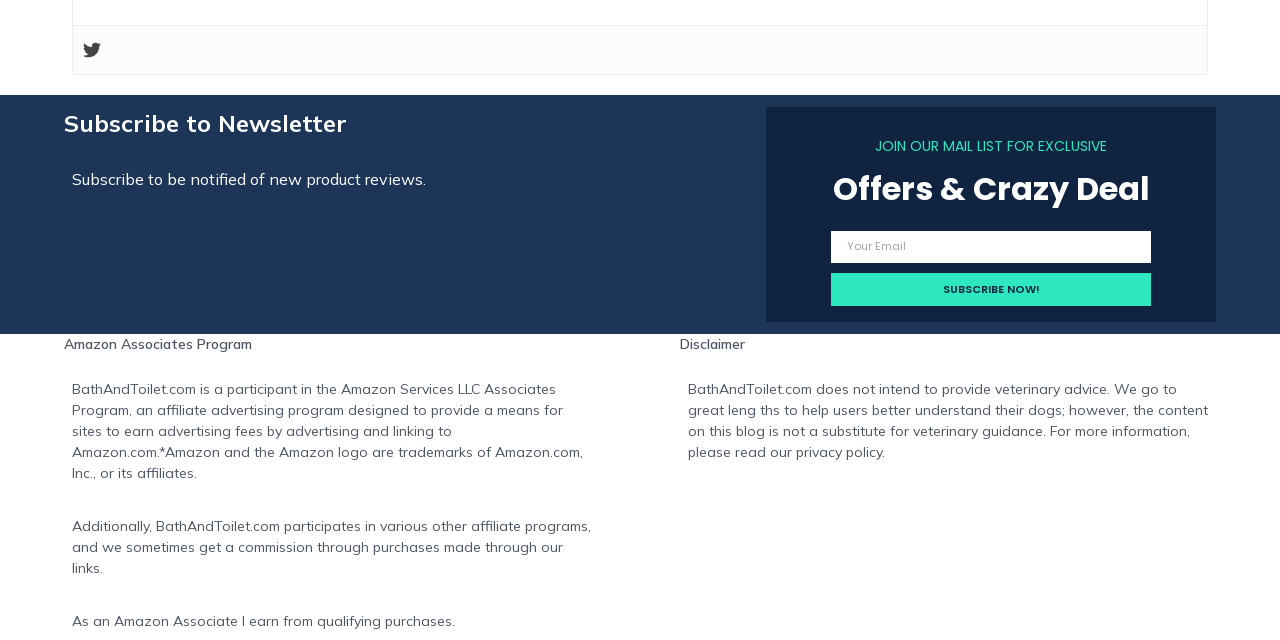Please provide a detailed answer to the question below by examining the image:
What is the warning about veterinary advice?

The disclaimer section of the webpage warns that the content on the blog is not a substitute for veterinary guidance, and users should read the privacy policy for more information.